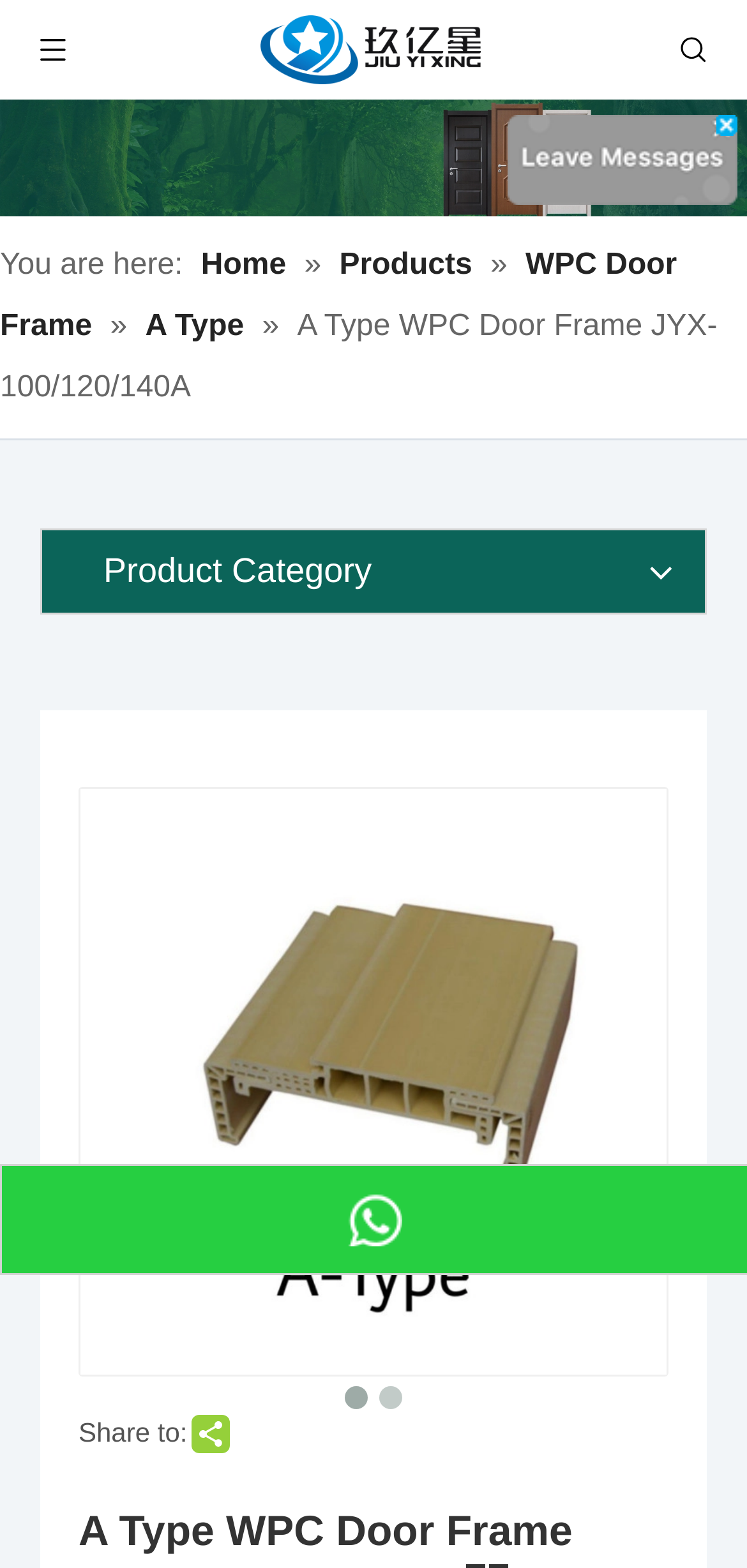What is the name of the company?
Using the image, provide a detailed and thorough answer to the question.

I found the company name by looking at the image element with the text 'Henan Jiuyixing Building Materials Co.,ltd', which is likely the company logo or name.